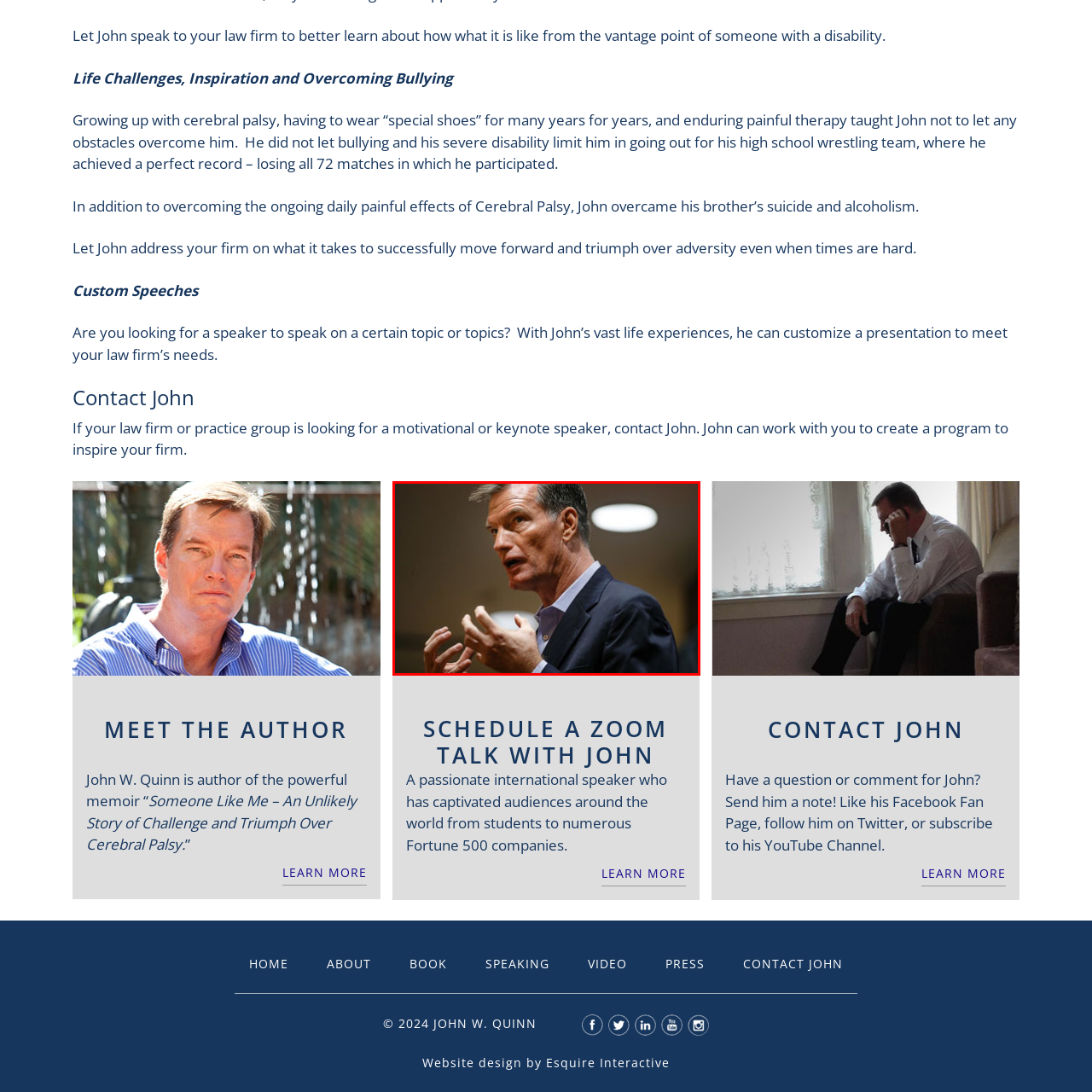Inspect the section highlighted in the red box, What color is the speaker's shirt? 
Answer using a single word or phrase.

Light blue